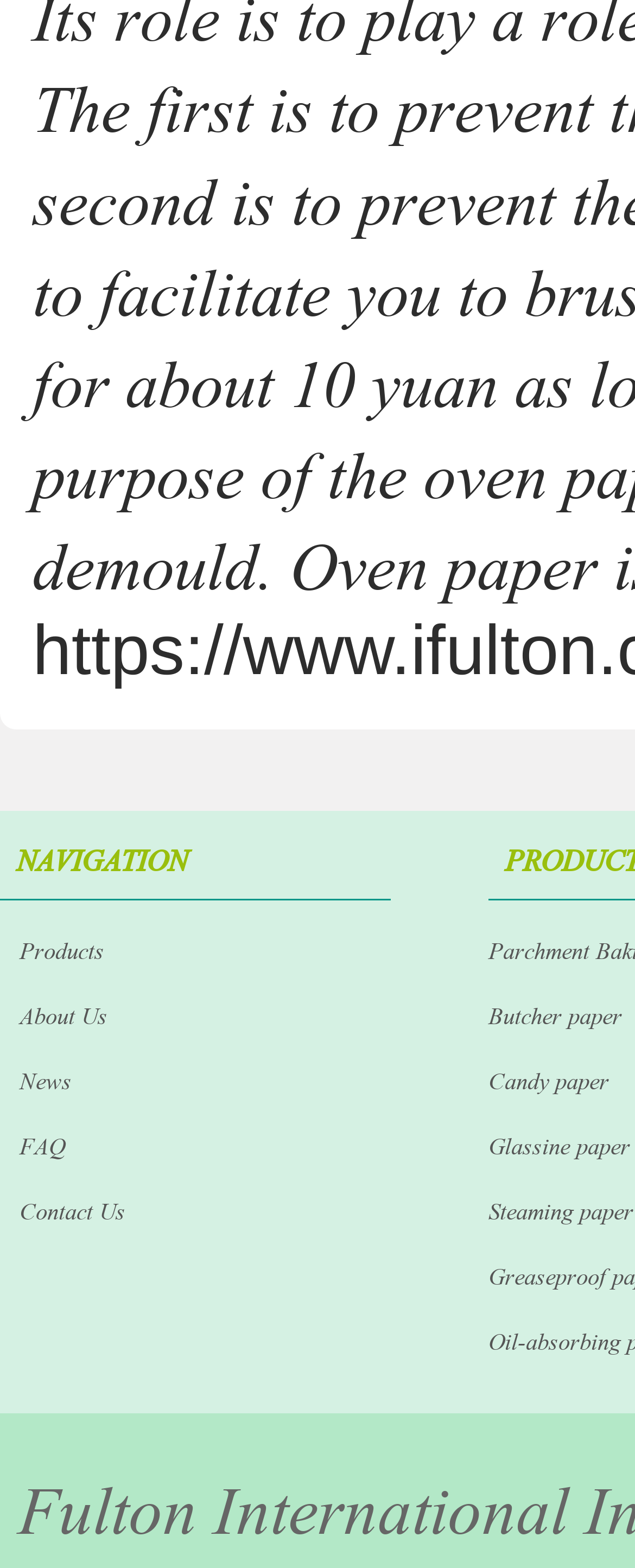Can you specify the bounding box coordinates for the region that should be clicked to fulfill this instruction: "View News".

[0.031, 0.675, 0.113, 0.701]